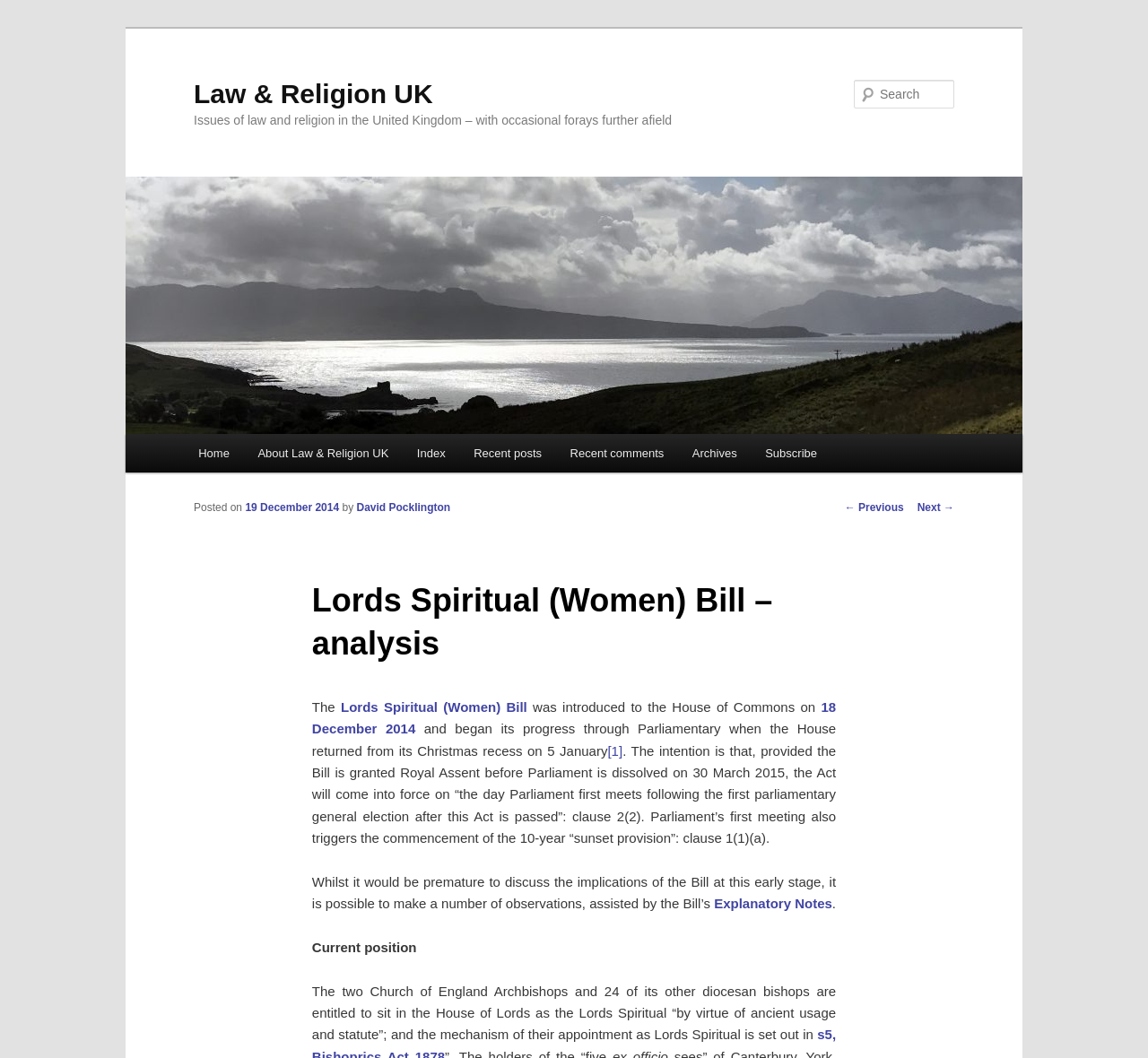Answer the question below with a single word or a brief phrase: 
Who wrote this article?

David Pocklington